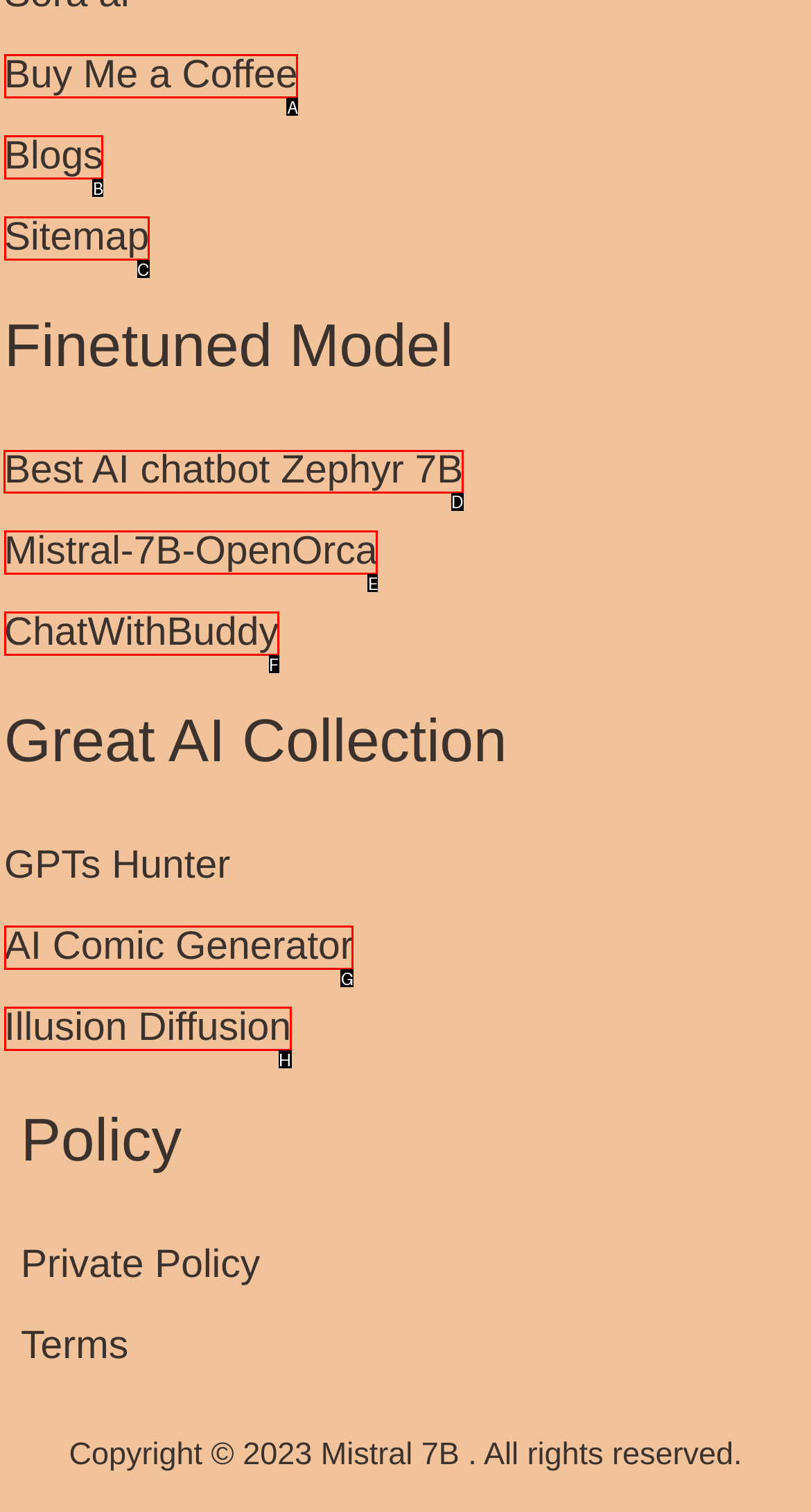Identify the correct HTML element to click for the task: Learn about the Best AI chatbot Zephyr 7B. Provide the letter of your choice.

D